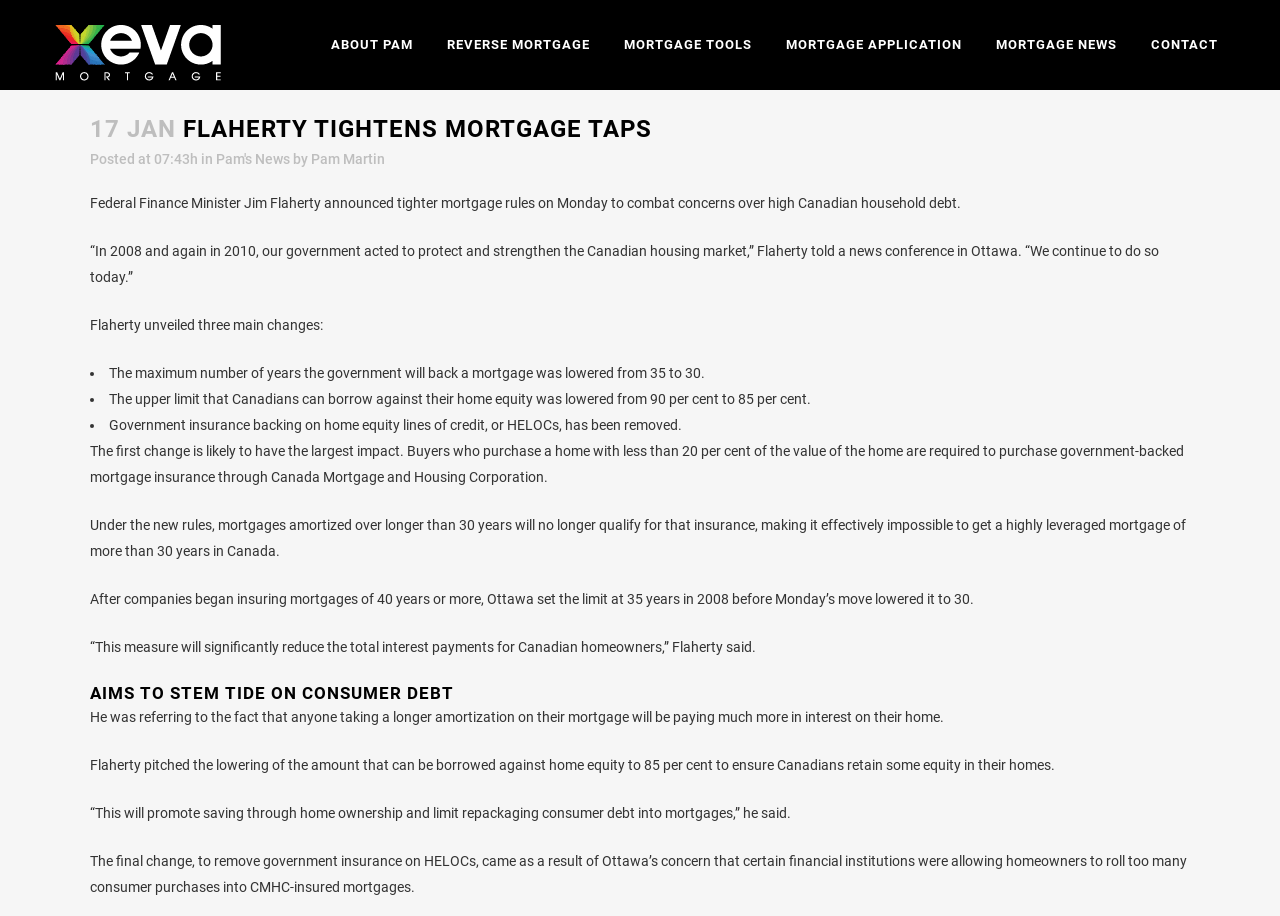Identify the bounding box coordinates for the UI element described as follows: Mortgage News. Use the format (top-left x, top-left y, bottom-right x, bottom-right y) and ensure all values are floating point numbers between 0 and 1.

[0.765, 0.0, 0.886, 0.098]